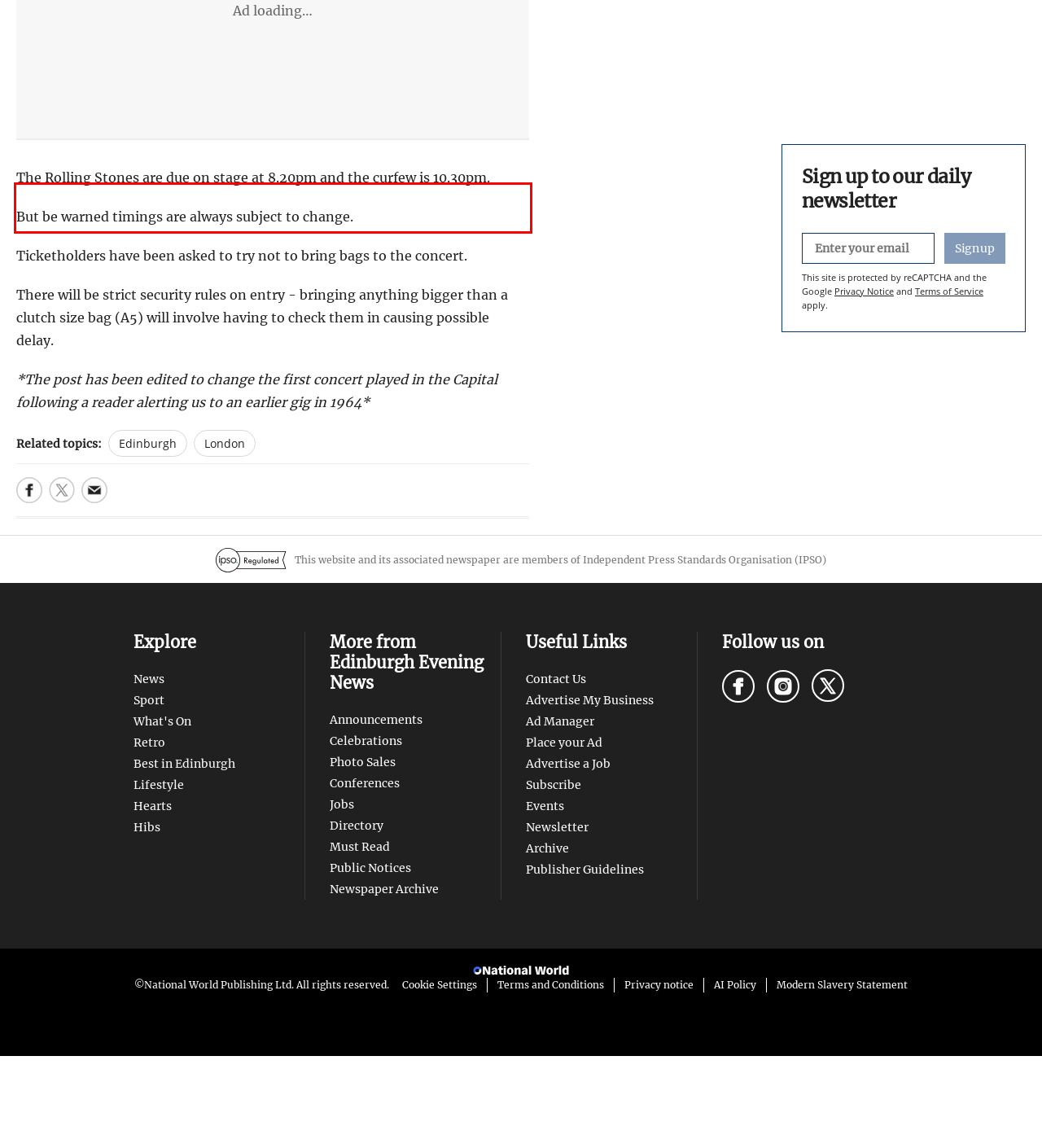Using the provided screenshot, read and generate the text content within the red-bordered area.

*The post has been edited to change the first concert played in the Capital following a reader alerting us to an earlier gig in 1964*